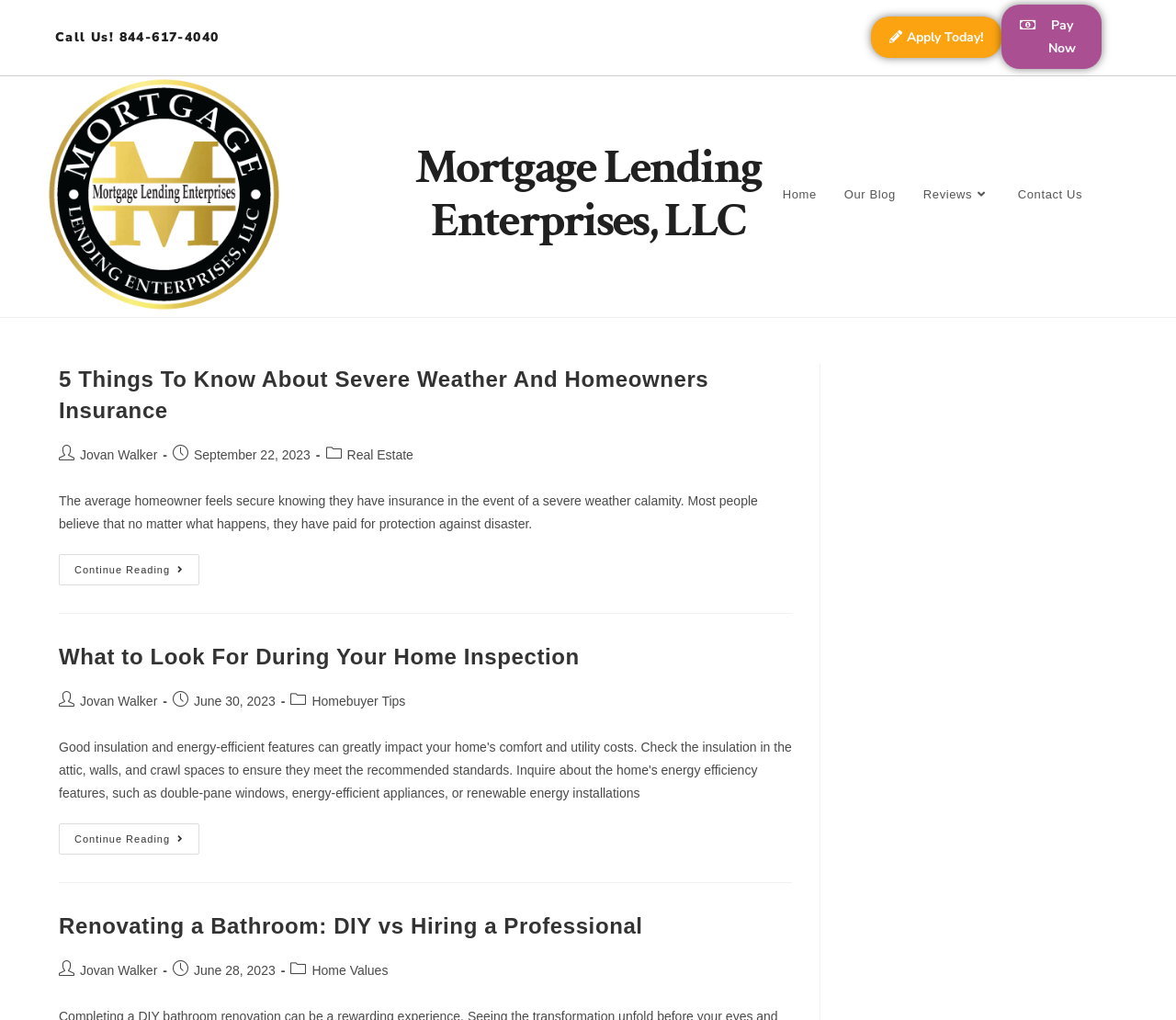Who is the author of the blog posts?
Please answer the question as detailed as possible based on the image.

The author's name can be found in the post details section of each article, listed as 'Jovan Walker'.